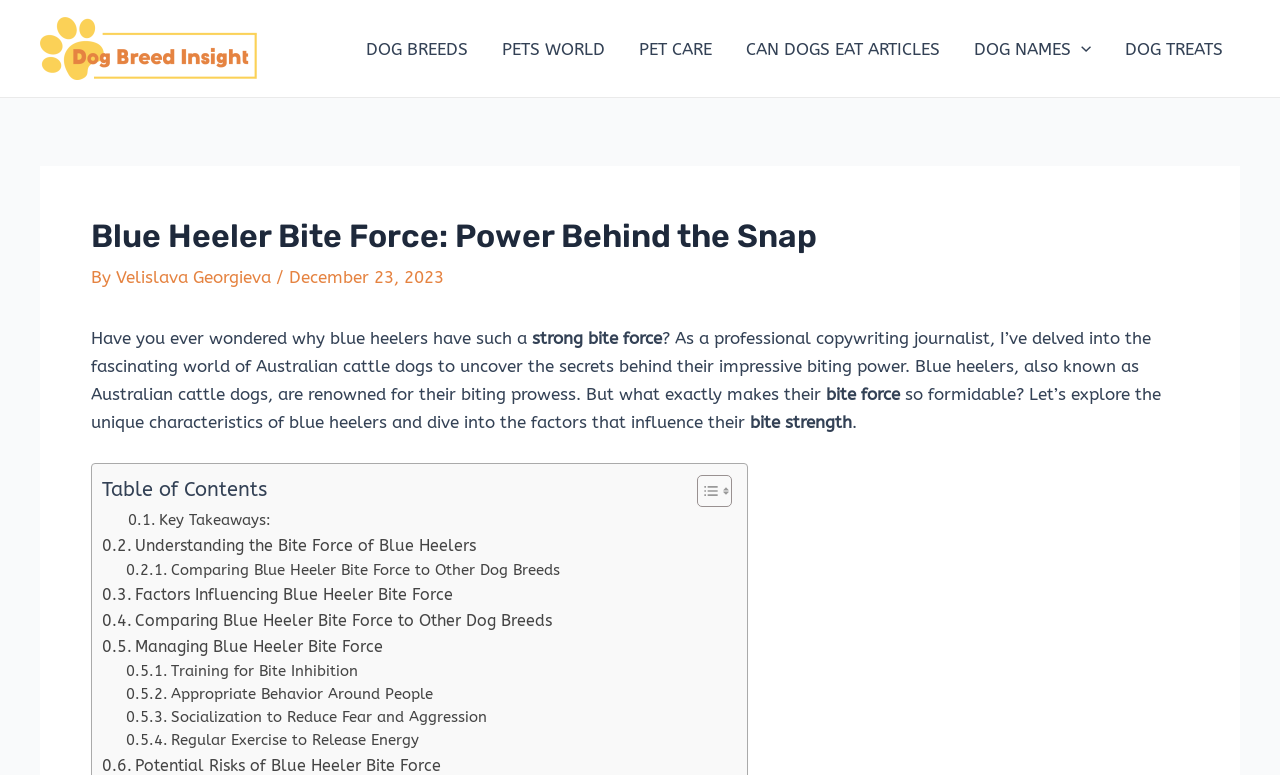Locate the bounding box coordinates of the area where you should click to accomplish the instruction: "Toggle the menu".

[0.837, 0.011, 0.852, 0.114]